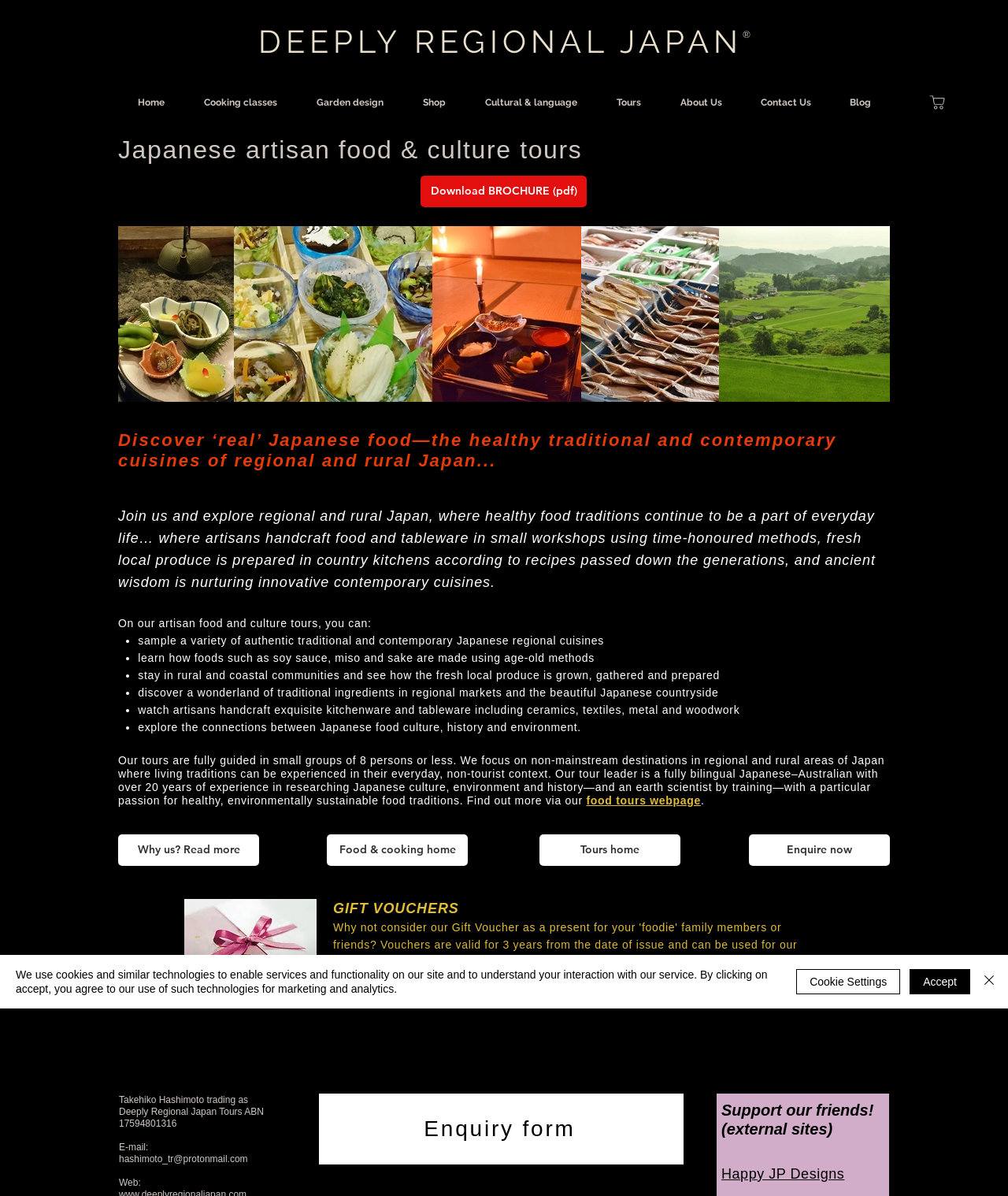Identify the bounding box coordinates of the element to click to follow this instruction: 'Click the 'Home' link'. Ensure the coordinates are four float values between 0 and 1, provided as [left, top, right, bottom].

[0.117, 0.069, 0.183, 0.102]